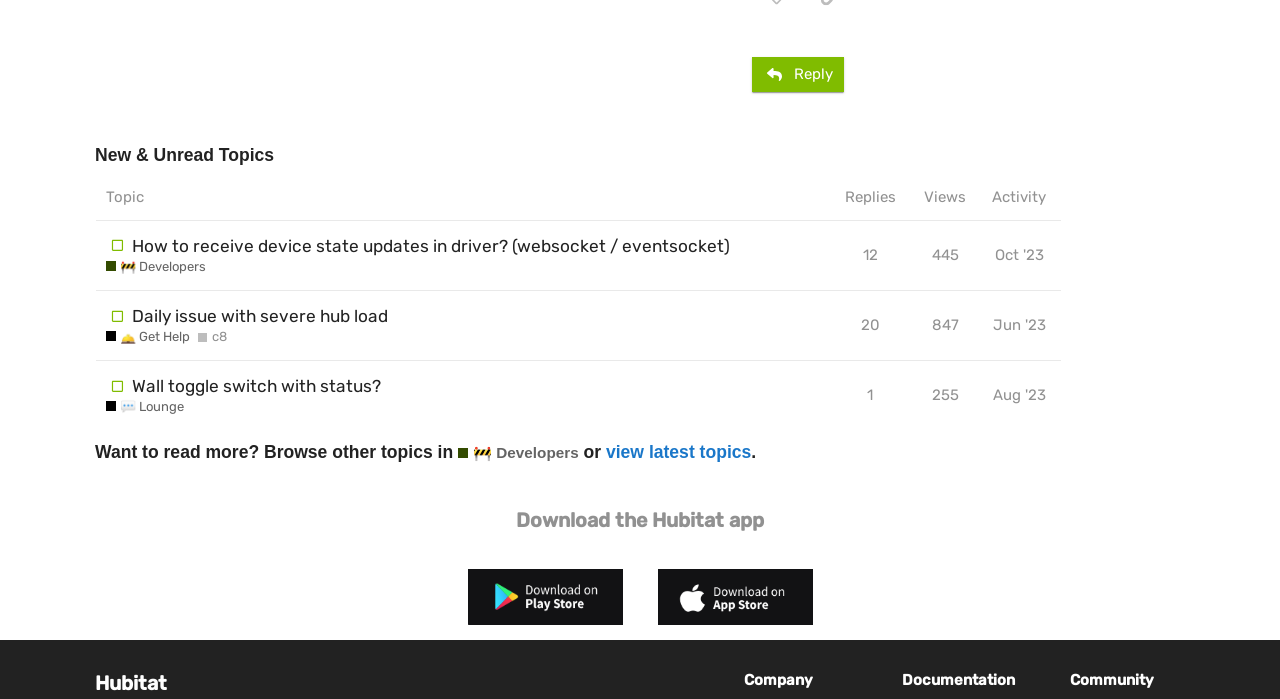Highlight the bounding box coordinates of the region I should click on to meet the following instruction: "Check the topic with 12 replies".

[0.67, 0.333, 0.69, 0.398]